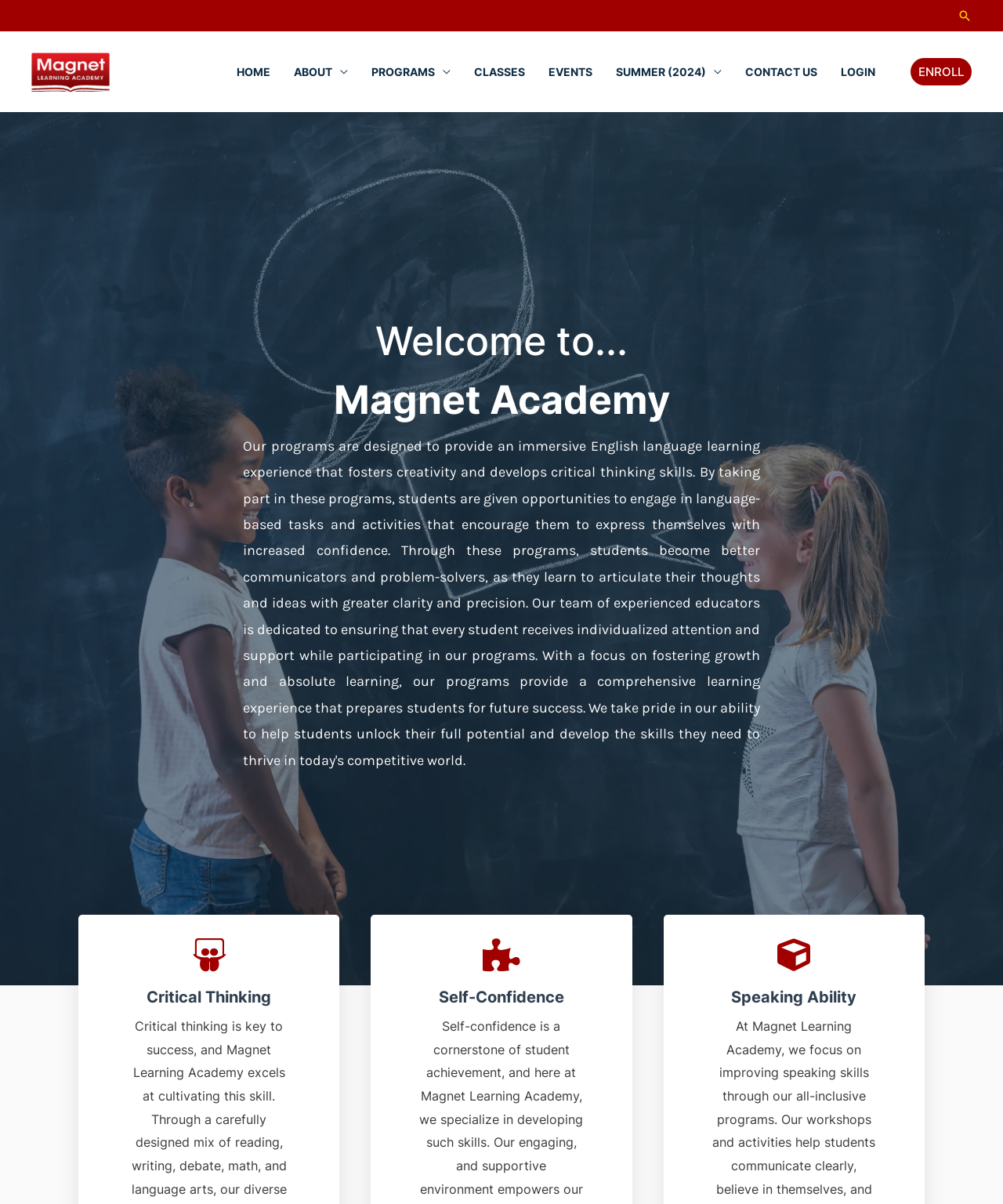Provide a brief response using a word or short phrase to this question:
What is the purpose of the 'ENROLL' button?

To enroll in a program